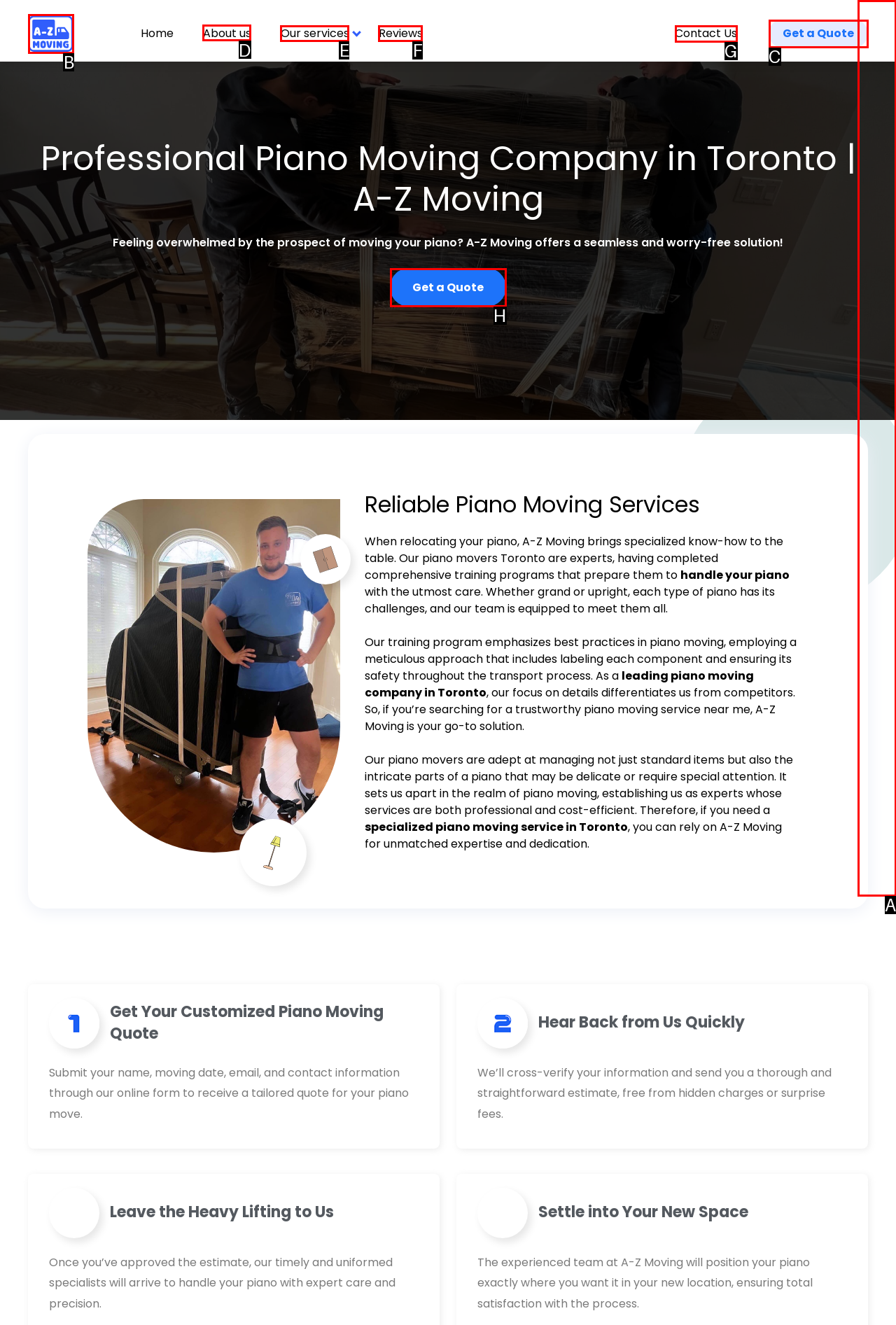Identify the letter of the UI element needed to carry out the task: Click the 'About us' link
Reply with the letter of the chosen option.

D